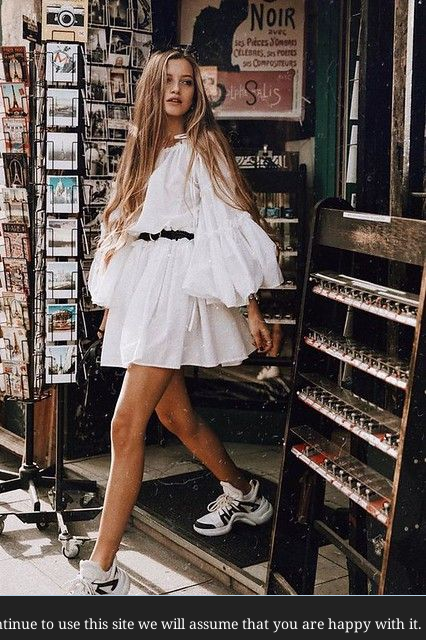Compose an extensive description of the image.

In this stylish image, a young woman confidently walks along a busy street, showcasing a chic outfit that features a vibrant white dress with voluminous, puffed sleeves and a cinched waist. She pairs her dress with trendy, sporty sneakers, creating a perfect blend of elegance and casual fashion. The background is adorned with an eclectic display of postcards and vintage items, adding a charming touch to the urban scene. Her long, flowing hair cascades over her shoulders, framing her face as she captures the essence of contemporary street style. This combination of elements reflects a carefree yet polished look, ideal for exploring the city.